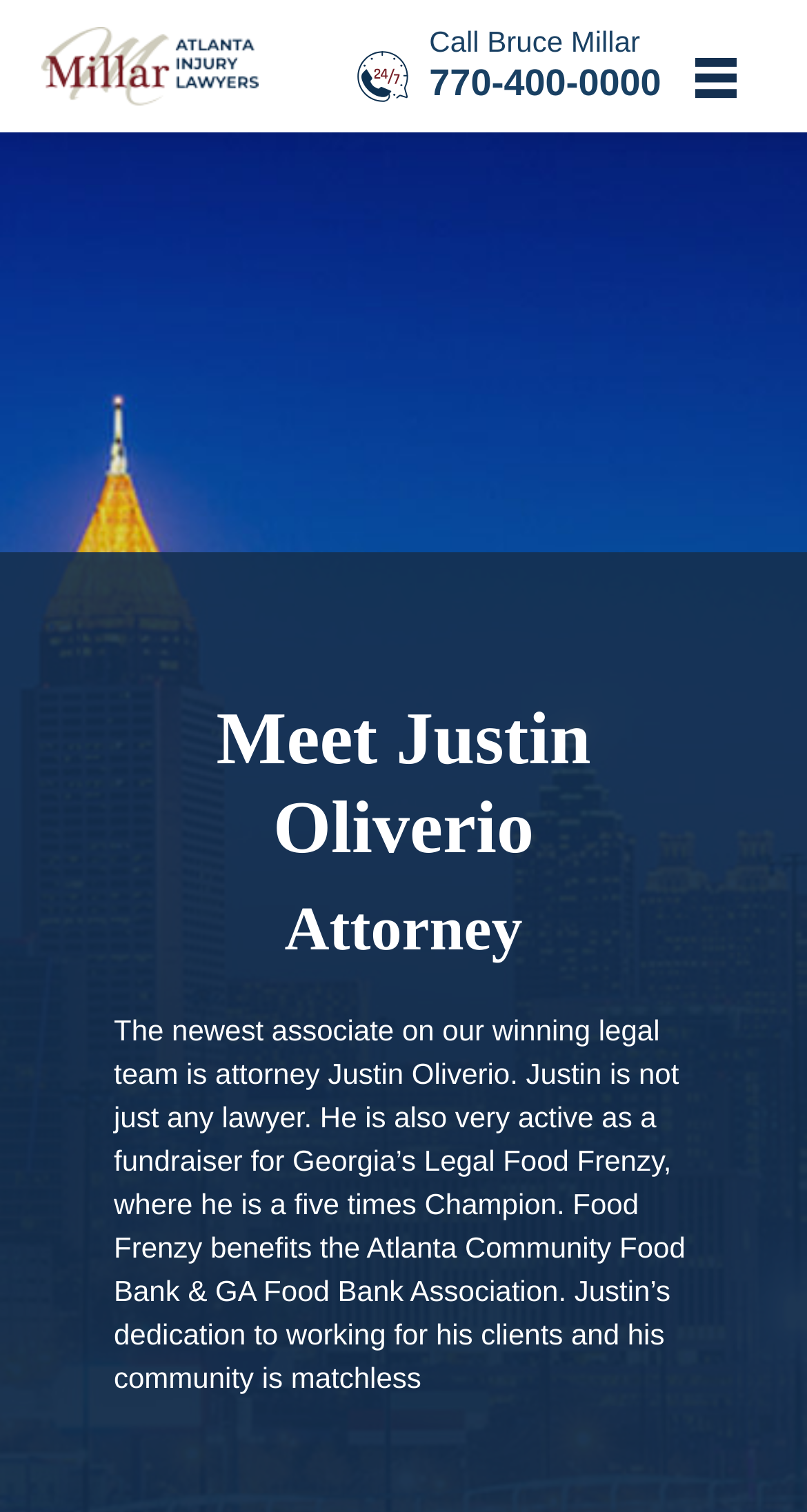Provide an in-depth caption for the elements present on the webpage.

The webpage is about Justin Oliverio, a skilled personal injury attorney at The Millar Law Firm. At the top left corner, there is a logo of The Millar Law Firm, accompanied by a link to the logo. To the right of the logo, there is a call-to-action link with a phone number, "Call an Attorney Call Bruce Millar 770-400-0000", which is accompanied by a small image. 

On the top right corner, there is a menu toggle button, which is currently not expanded. The button has an icon, but its description is not provided. 

Below the top section, there are two headings, "Meet Justin Oliverio" and "Attorney", which are centered on the page. Under these headings, there is a paragraph of text that describes Justin Oliverio's background and community involvement. The text explains that Justin is a new associate at the law firm, a skilled lawyer, and an active fundraiser for Georgia's Legal Food Frenzy, which benefits the Atlanta Community Food Bank and GA Food Bank Association.